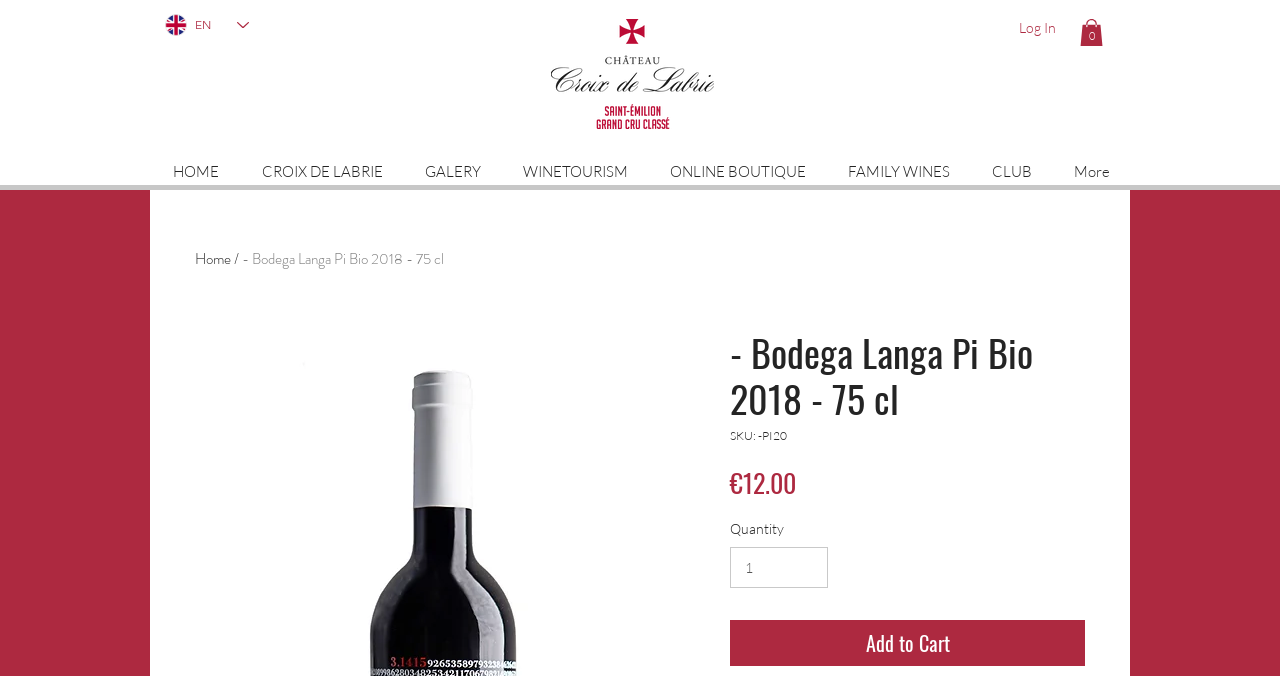Utilize the information from the image to answer the question in detail:
What is the language selected?

The language selector combobox has 'EN' as the selected option, indicating that the language selected is English.